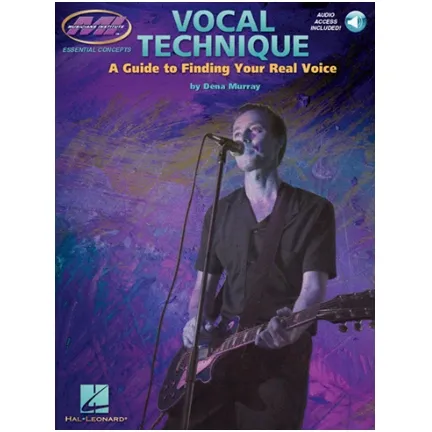What is the name of the series the book is part of? Refer to the image and provide a one-word or short phrase answer.

Essential Concepts series